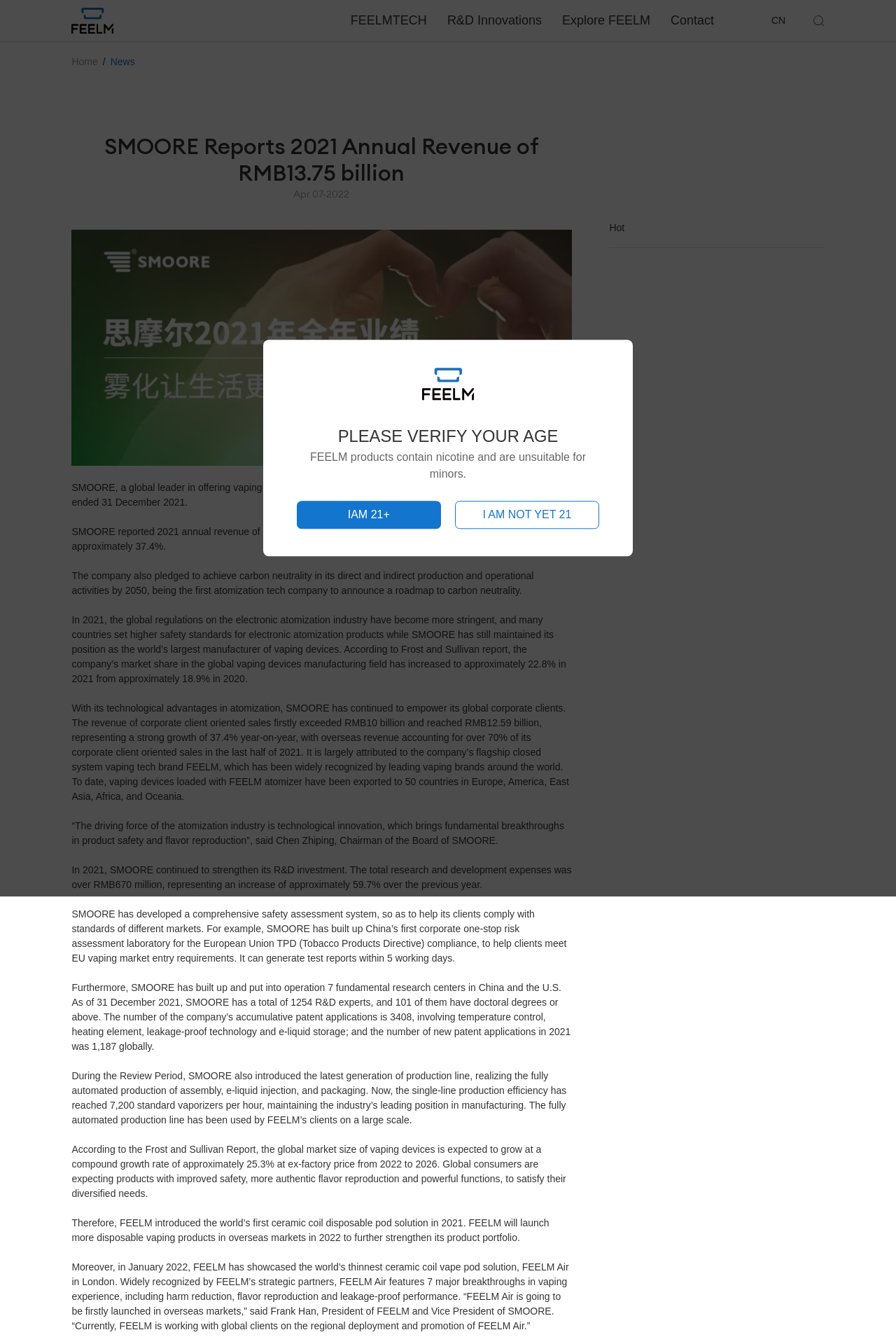Determine the bounding box coordinates for the area that needs to be clicked to fulfill this task: "Click the 'Home' link". The coordinates must be given as four float numbers between 0 and 1, i.e., [left, top, right, bottom].

[0.08, 0.041, 0.109, 0.052]